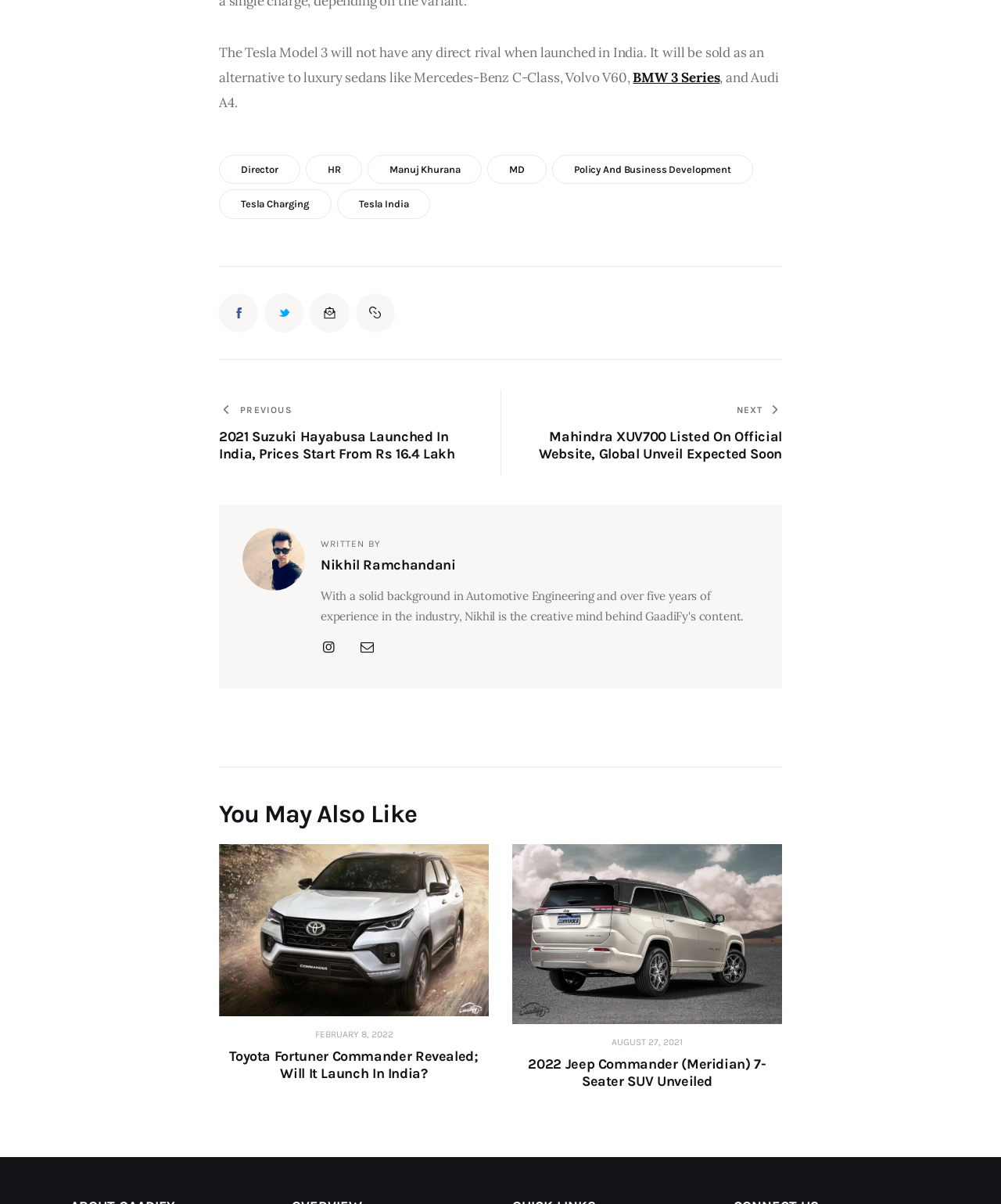Who is the author of the article?
Provide an in-depth answer to the question, covering all aspects.

The webpage has a section that says 'WRITTEN BY' followed by the name 'Nikhil Ramchandani', which indicates that he is the author of the article.